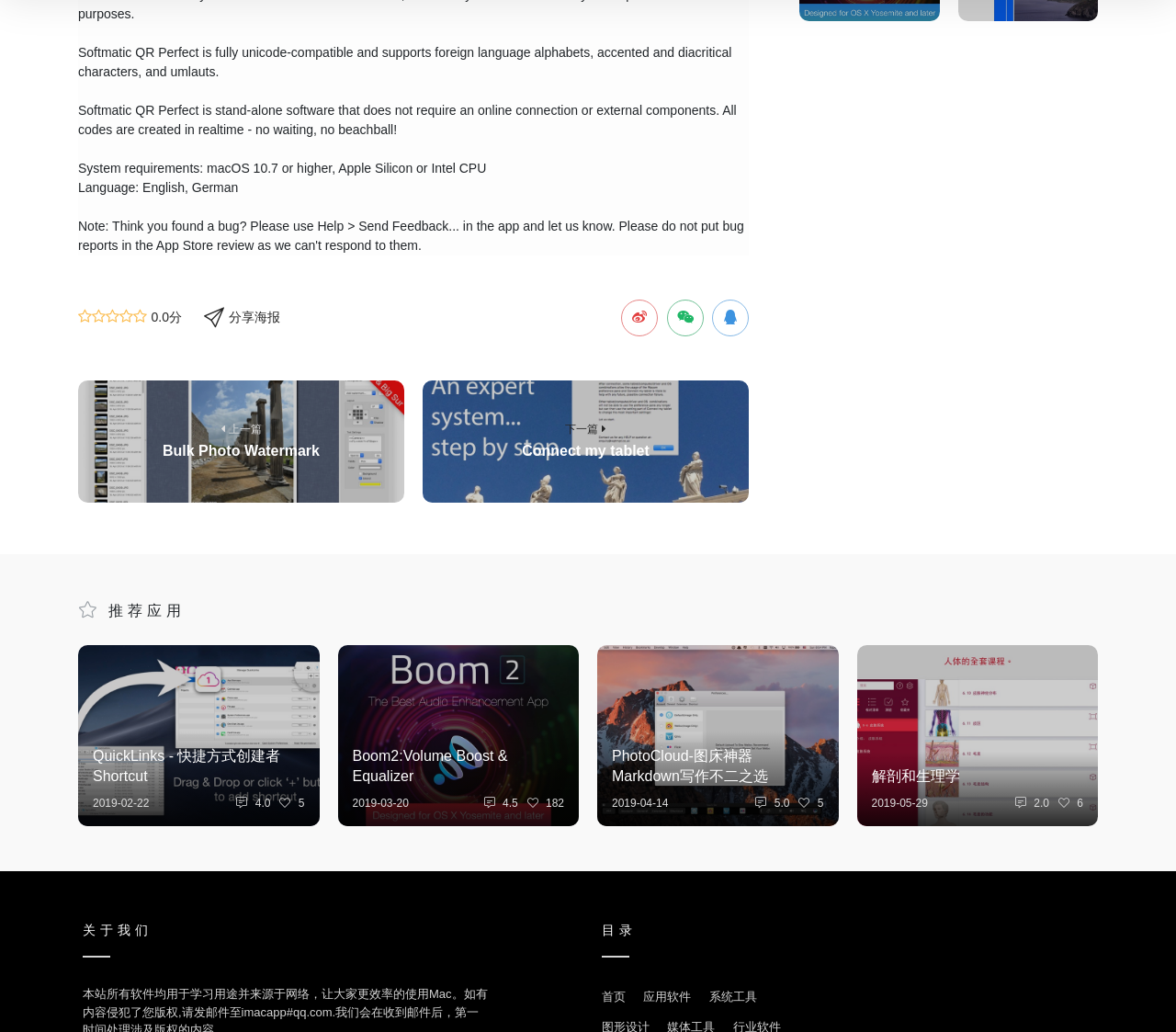Given the following UI element description: "解剖和生理学 2019-05-29 2.0 6", find the bounding box coordinates in the webpage screenshot.

[0.729, 0.625, 0.934, 0.8]